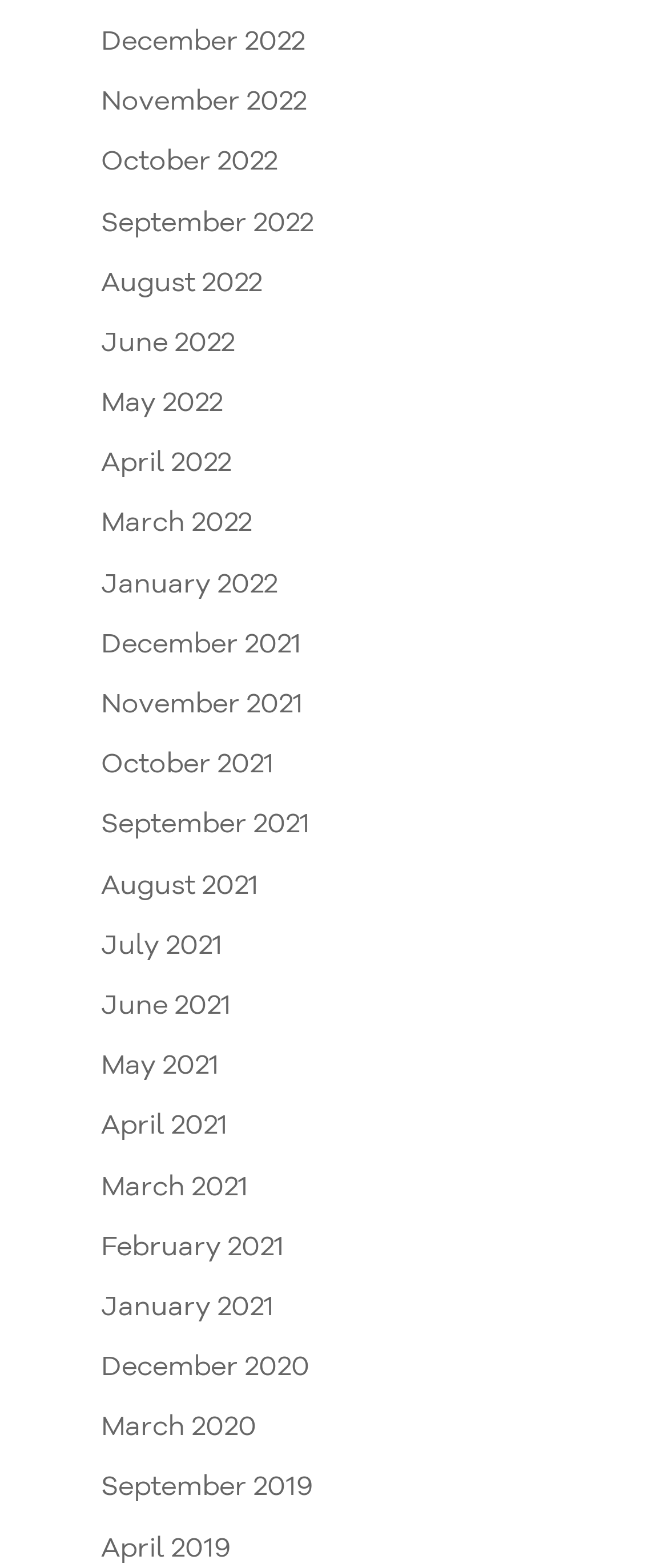Please find and report the bounding box coordinates of the element to click in order to perform the following action: "View December 2022". The coordinates should be expressed as four float numbers between 0 and 1, in the format [left, top, right, bottom].

[0.151, 0.019, 0.456, 0.036]